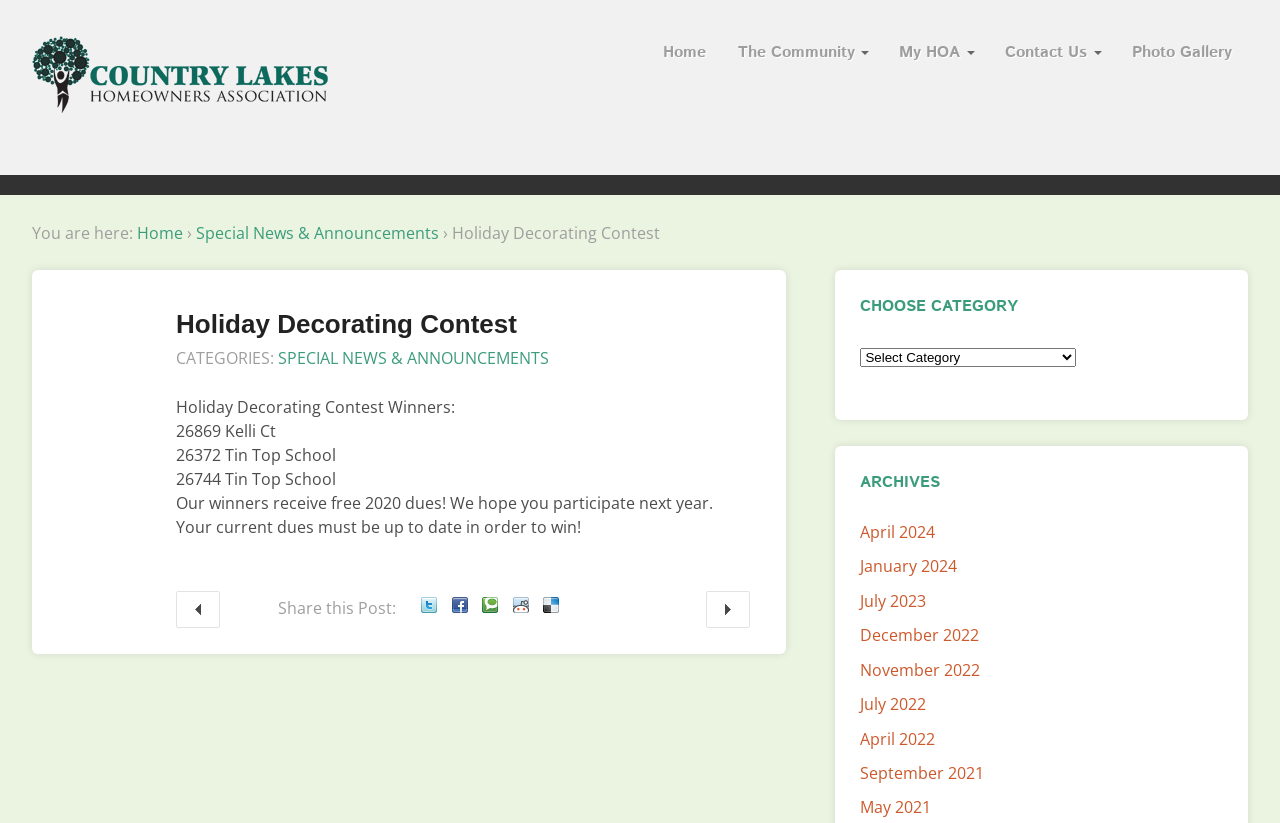Generate a thorough explanation of the webpage's elements.

The webpage is about the Holiday Decorating Contest organized by the Country Lakes Homeowners Association. At the top left corner, there is a logo of the association, accompanied by a link to the association's homepage. 

Below the logo, there is a navigation menu with links to different sections of the website, including "Home", "The Community", "My HOA", "Contact Us", and "Photo Gallery". 

On the left side of the page, there is a breadcrumb trail indicating the current location, with links to "Home" and "Special News & Announcements". 

The main content of the page is an article about the Holiday Decorating Contest. The title of the contest is displayed prominently, followed by a list of categories. The winners of the contest are announced, with their addresses listed. There is also a message congratulating the winners and encouraging others to participate next year.

Below the announcement, there are links to share the post on various social media platforms, including Twitter, Facebook, Technorati, Reddit, and Delicious. 

On the right side of the page, there are two sections: "CHOOSE CATEGORY" and "ARCHIVES". The "CHOOSE CATEGORY" section has a dropdown menu, while the "ARCHIVES" section lists links to news articles from different months and years, ranging from April 2024 to May 2021.